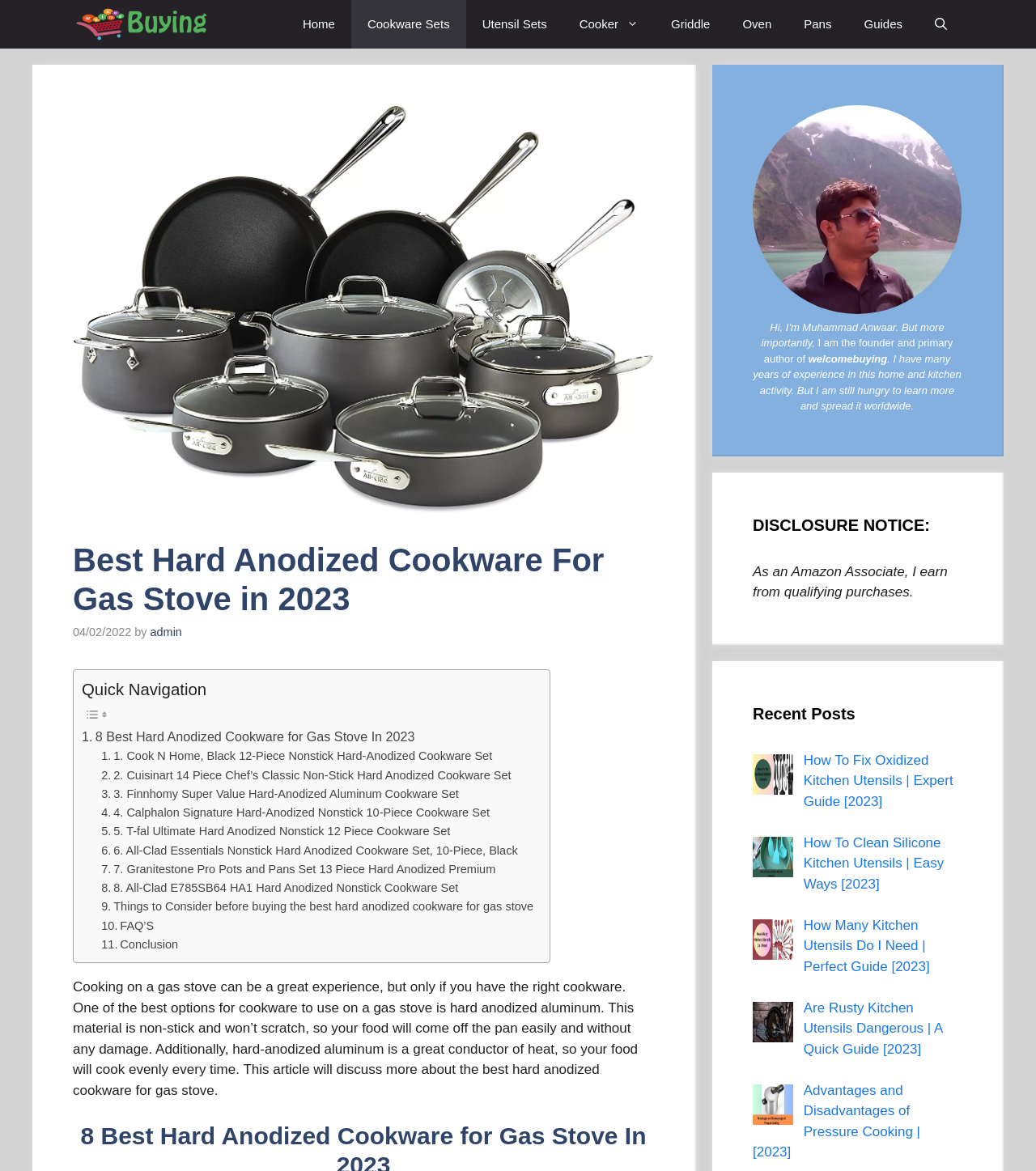Answer the question in one word or a short phrase:
How many hard anodized cookware sets are reviewed in this article?

8